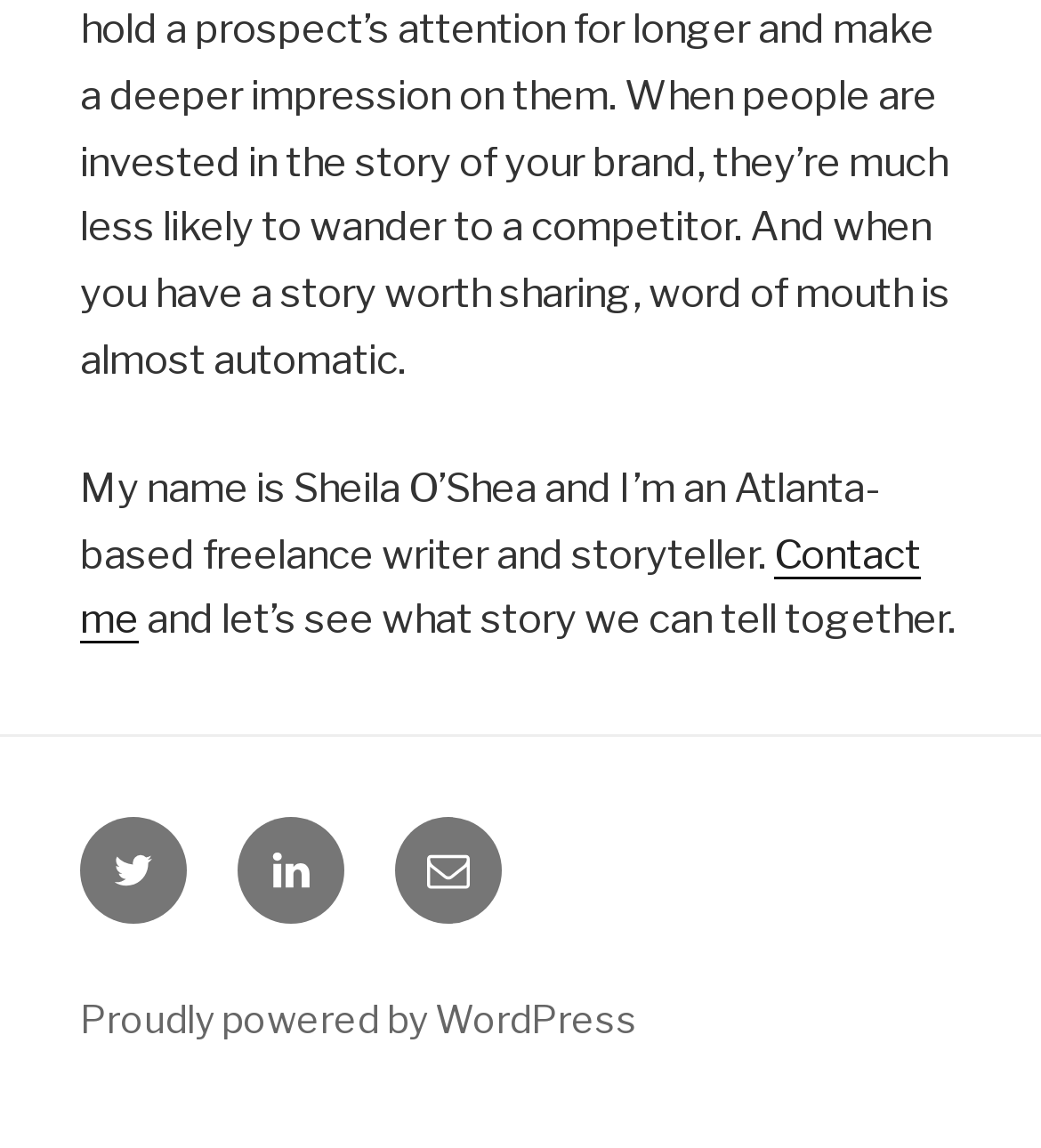How many social media links are in the footer?
Using the image as a reference, give an elaborate response to the question.

The footer section has a navigation element with three link elements, which are Twitter, LinkedIn, and an email address, indicating three social media links.